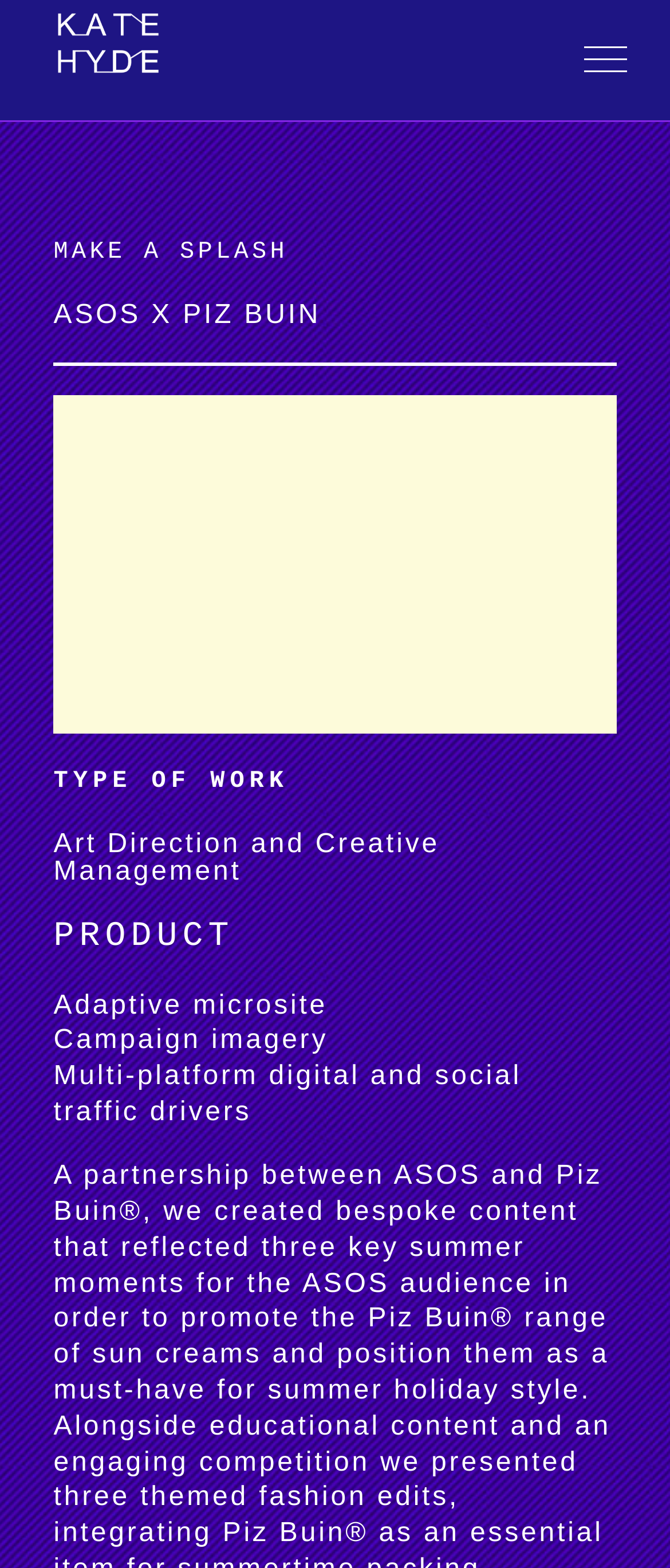Offer an extensive depiction of the webpage and its key elements.

The webpage is about a project called "Make a Splash" by KATE HYDE, which is a collaboration between ASOS and Piz Buin. At the top left of the page, there is a link and an image, both labeled "KATE HYDE". Below this, there is a large heading that reads "MAKE A SPLASH". 

To the right of the heading, there is a smaller text "ASOS X PIZ BUIN", which is likely a subtitle or a tagline. Below this, there is a large image that takes up most of the width of the page. 

The page is then divided into sections, each with a heading. The first section is "TYPE OF WORK", which has a description "Art Direction and Creative Management". The second section is "PRODUCT", which lists three items: "Adaptive microsite", "Campaign imagery", and "Multi-platform digital and social traffic drivers". 

Finally, there is a paragraph of text that describes the project in detail, explaining how it promotes the Piz Buin range of sun creams and positions them as a must-have for summer holiday style.